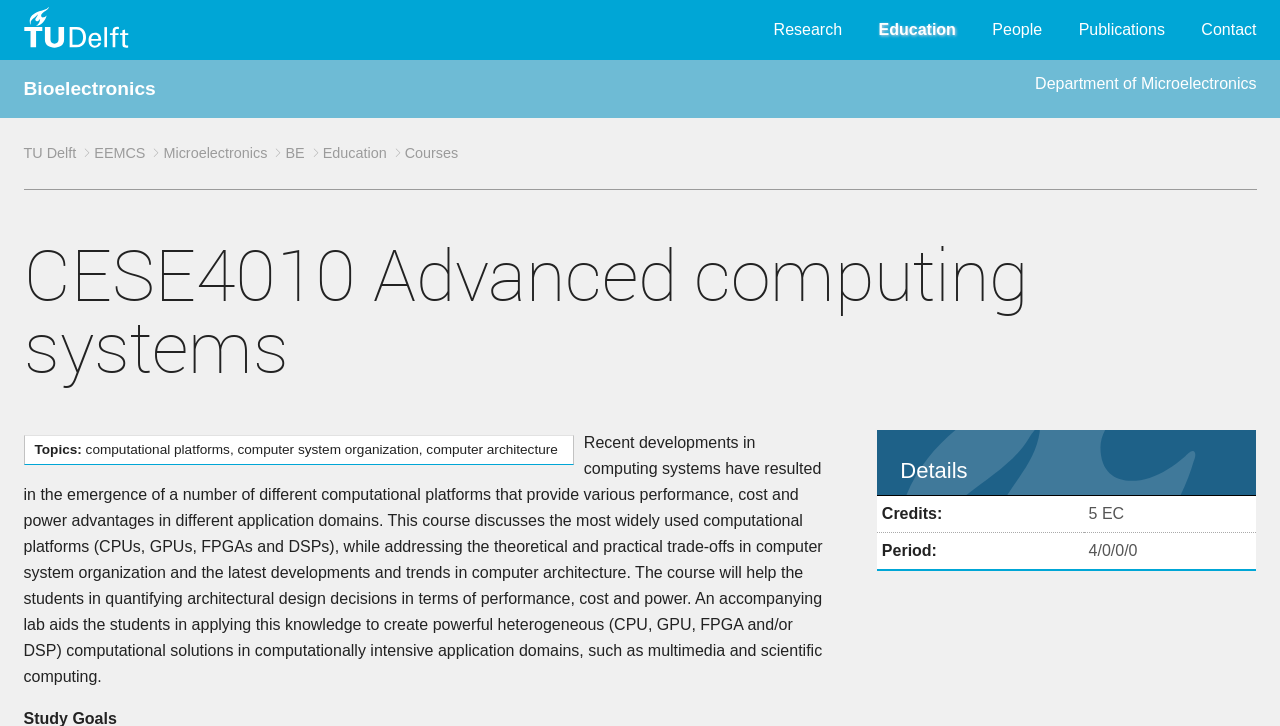Offer a meticulous caption that includes all visible features of the webpage.

The webpage is about Bioelectronics, with a top navigation menu consisting of six links: TU Delft, Research, Education, People, Publications, and Contact. Below this menu, there are two columns of links. The left column has three links: Bioelectronics, TU Delft, and EEMCS. The right column has four links: Department of Microelectronics, Microelectronics, BE, and Education.

Further down, there is a heading "CESE4010 Advanced computing systems" followed by a description of the course. The course details are divided into two sections: Topics and Details. The Topics section lists the course topics, including computational platforms, computer system organization, and computer architecture. The Details section provides a lengthy description of the course, including its objectives and what students can expect to learn.

Below the course description, there is a table with two rows, each containing two columns. The first row has a row header "Credits:" and a grid cell with the value "5 EC". The second row has a row header "Period:" and a grid cell with the value "4/0/0/0".